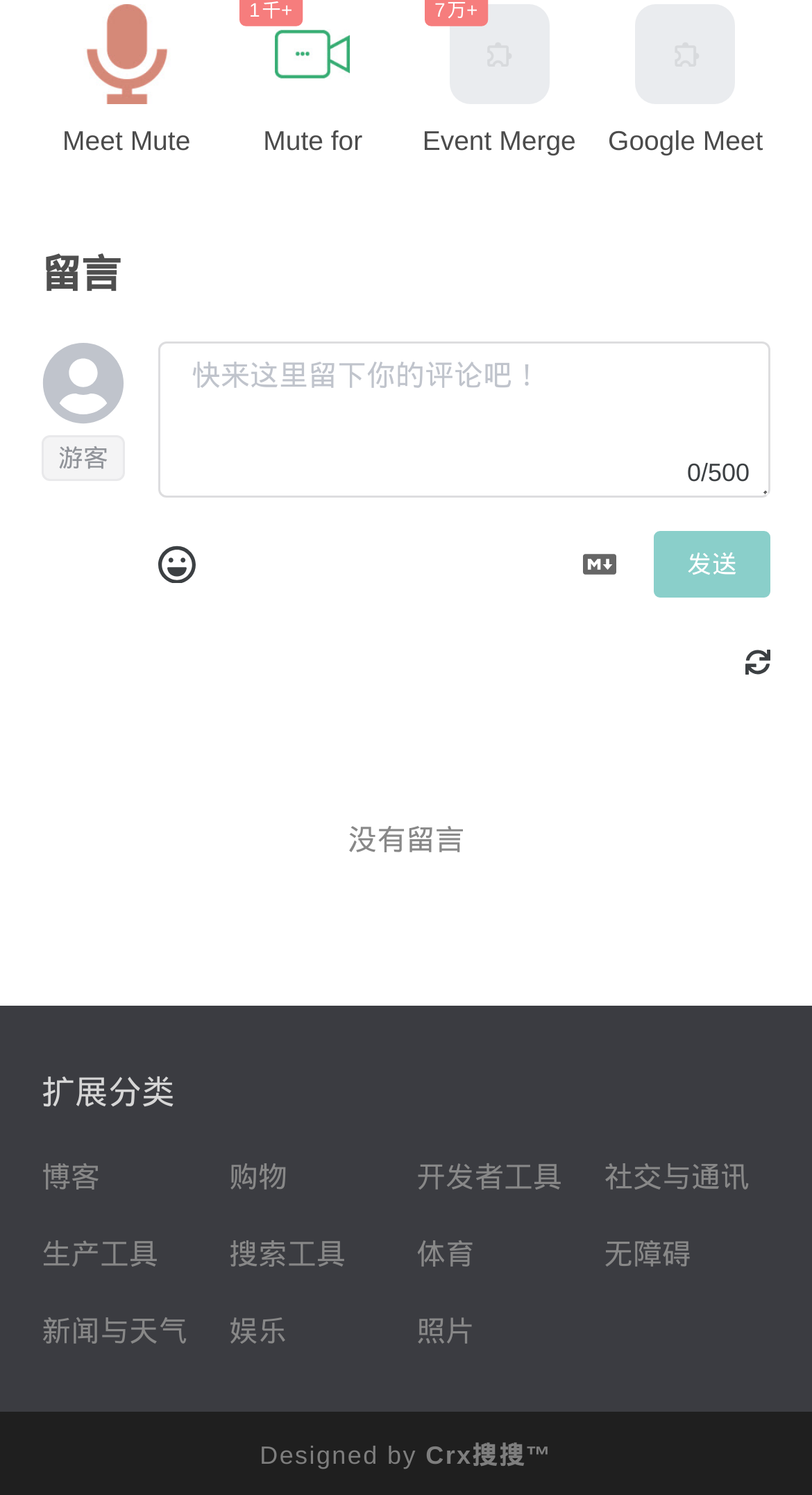Provide the bounding box coordinates of the HTML element described as: "appfutura". The bounding box coordinates should be four float numbers between 0 and 1, i.e., [left, top, right, bottom].

None